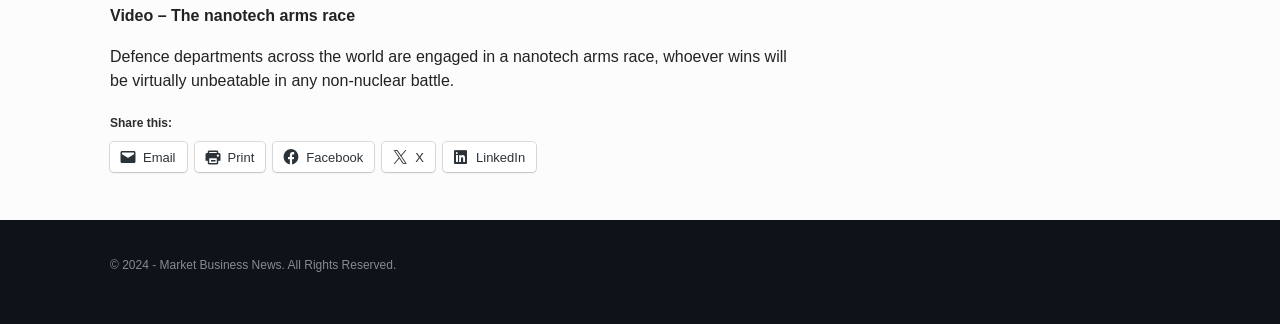Give a short answer using one word or phrase for the question:
What is the tone of the description?

Serious